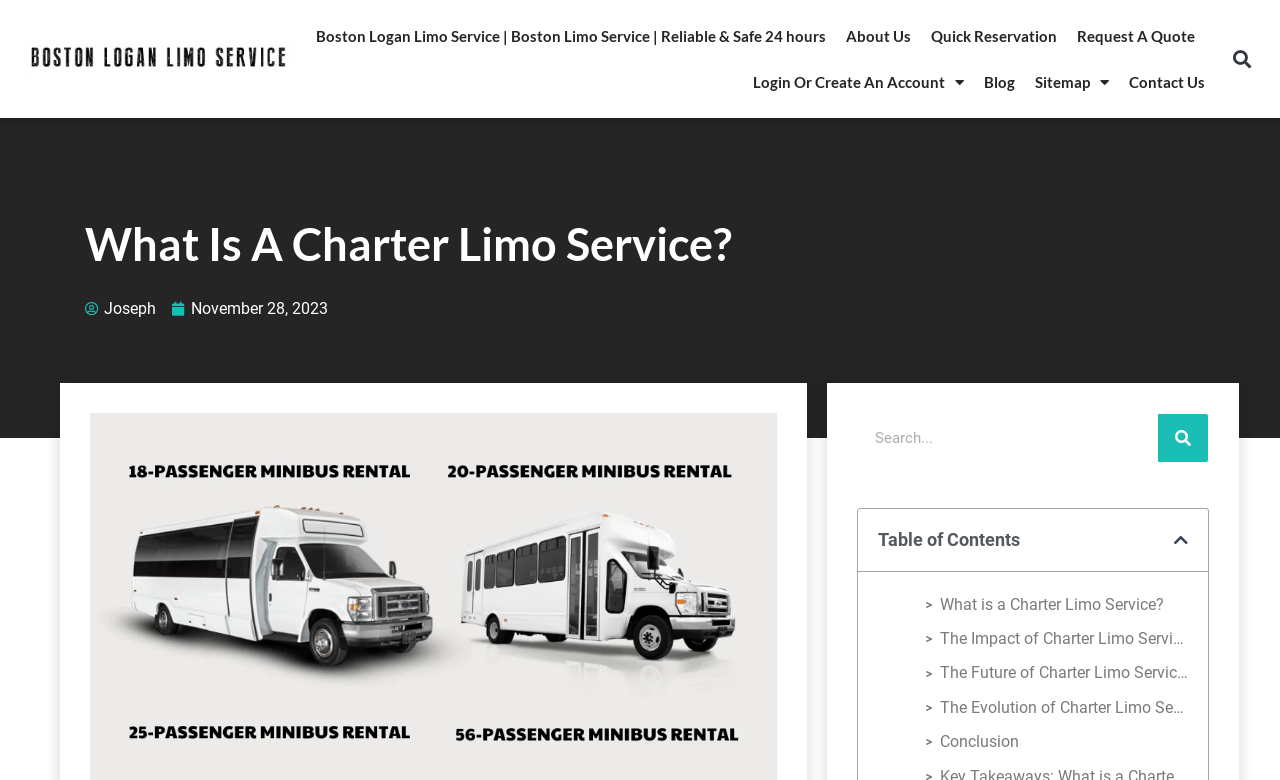How many links are in the top navigation menu?
Using the image, provide a concise answer in one word or a short phrase.

7